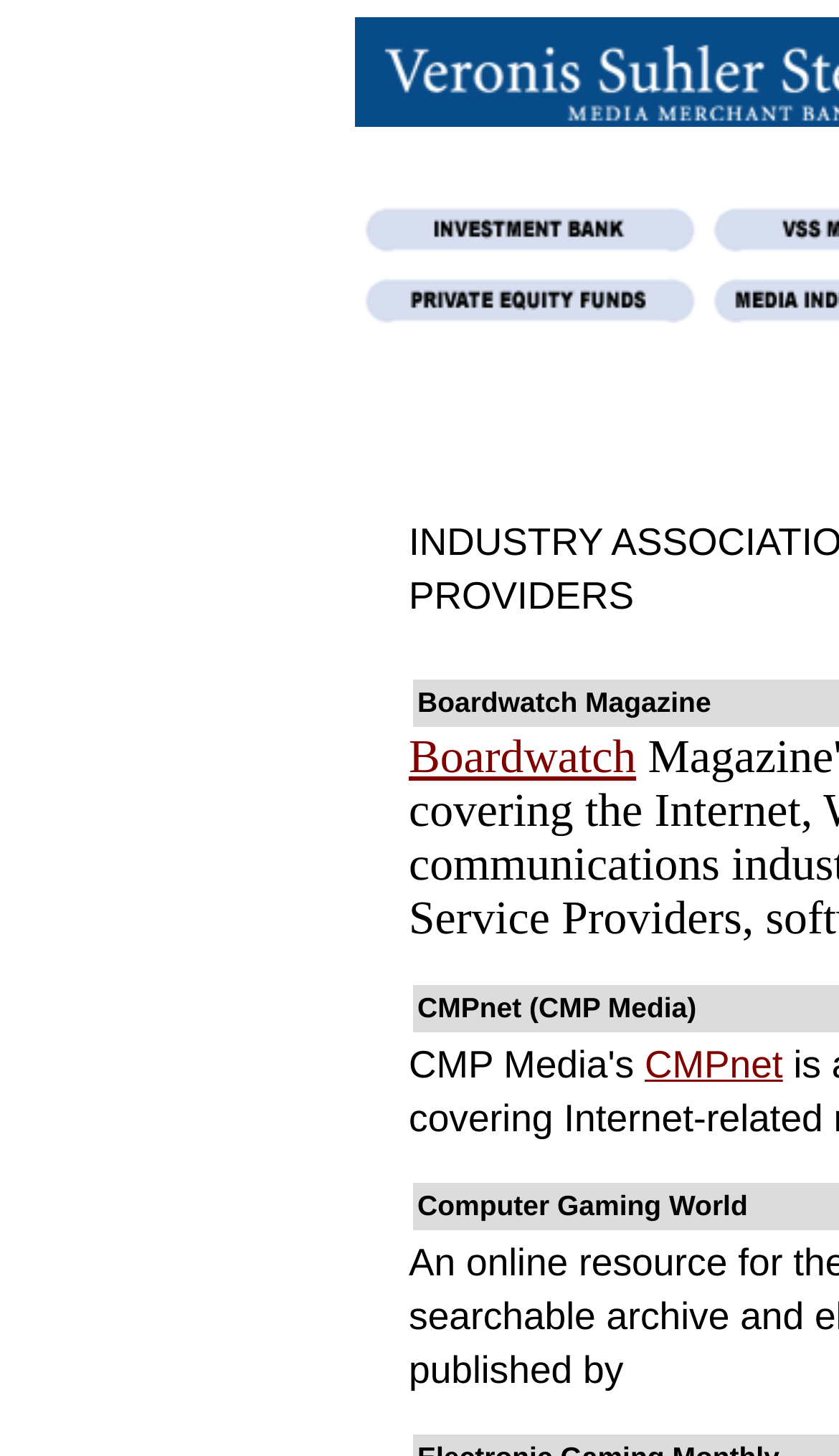What is the relative position of the 'CMPnet' link?
Look at the screenshot and respond with one word or a short phrase.

To the right of the 'Boardwatch' link